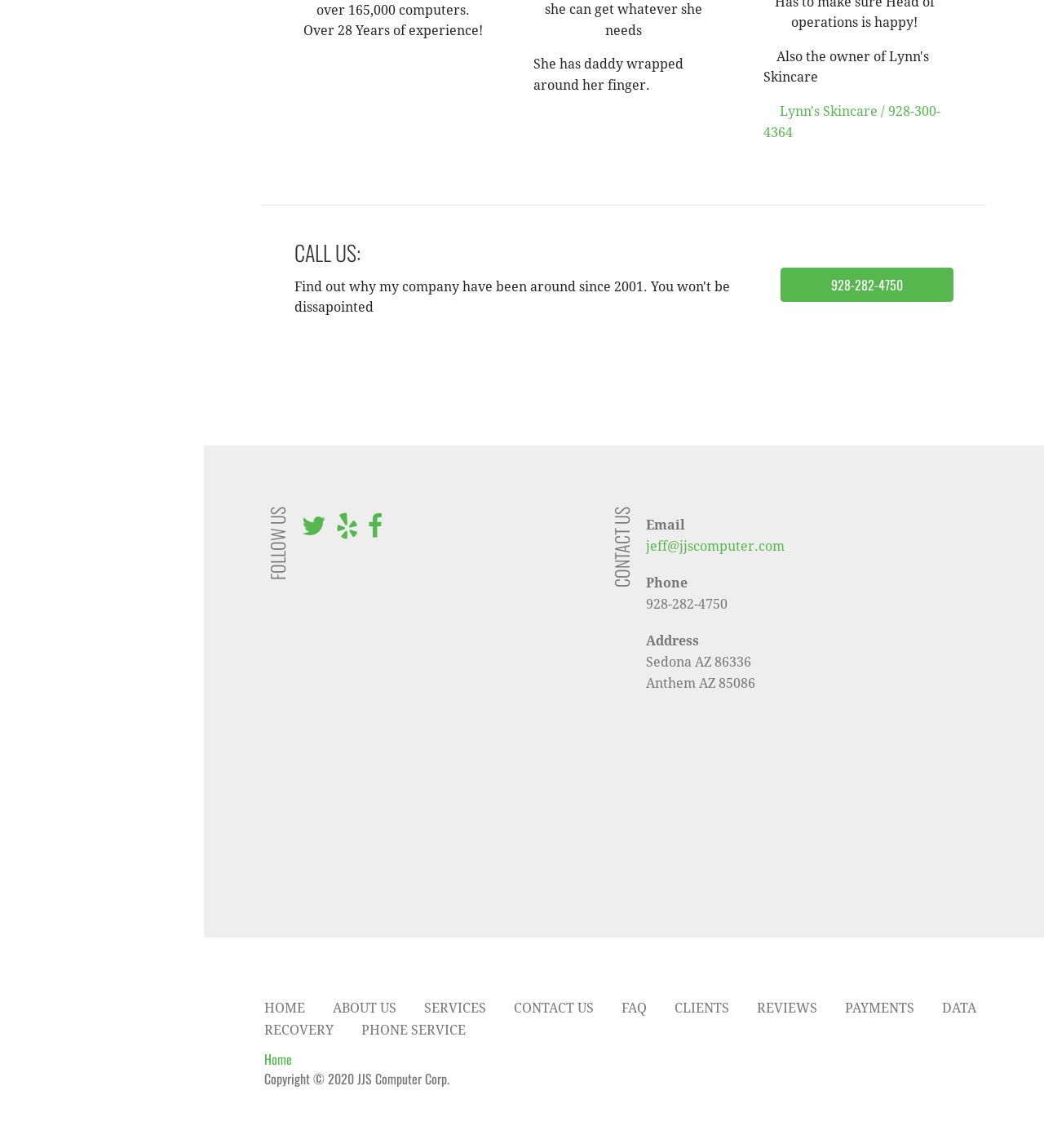Based on the element description Lynn's Skincare / 928-300-4364, identify the bounding box coordinates for the UI element. The coordinates should be in the format (top-left x, top-left y, bottom-right x, bottom-right y) and within the 0 to 1 range.

[0.731, 0.09, 0.901, 0.122]